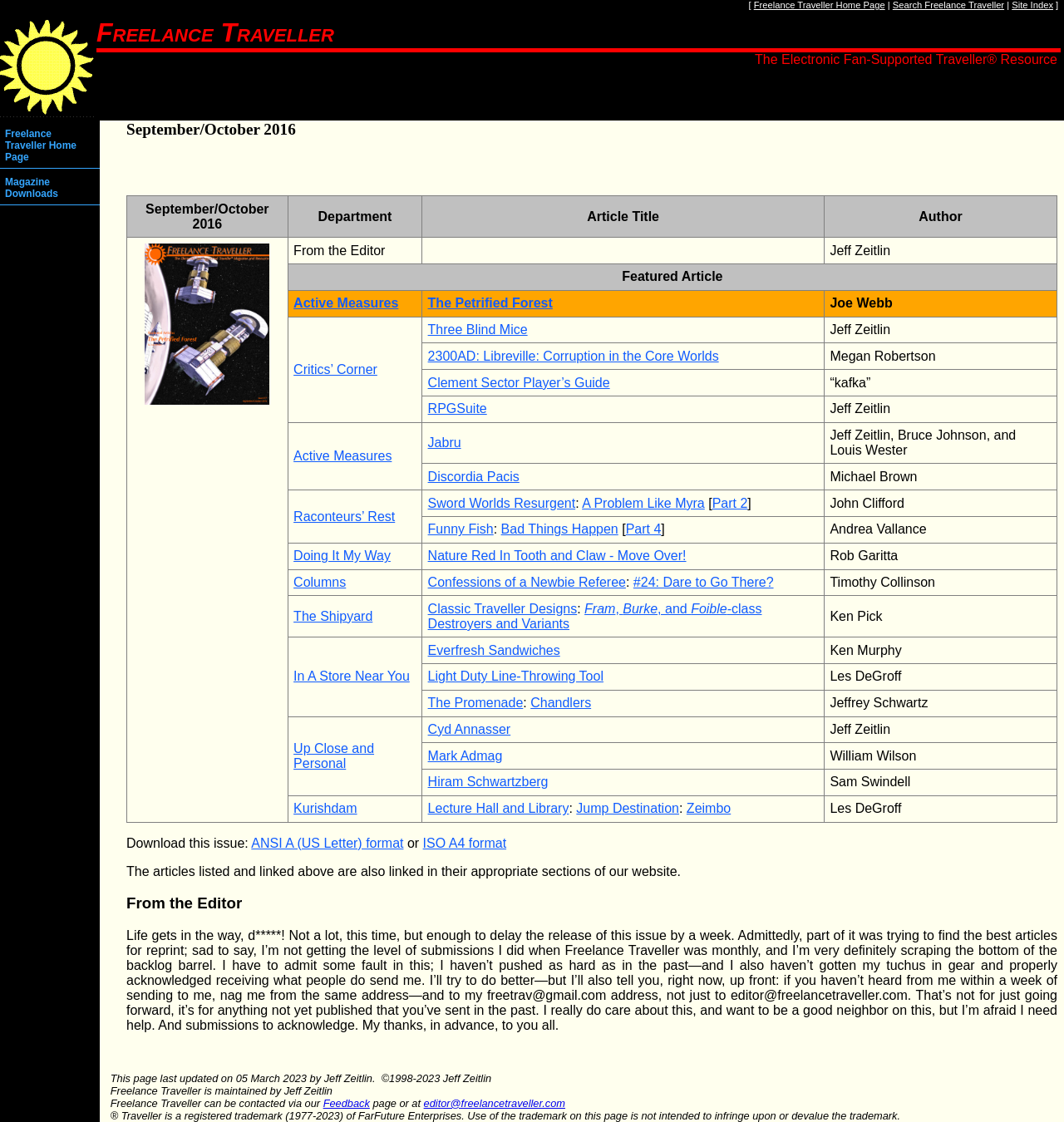Please specify the bounding box coordinates of the clickable region to carry out the following instruction: "search Freelance Traveller". The coordinates should be four float numbers between 0 and 1, in the format [left, top, right, bottom].

[0.839, 0.0, 0.944, 0.009]